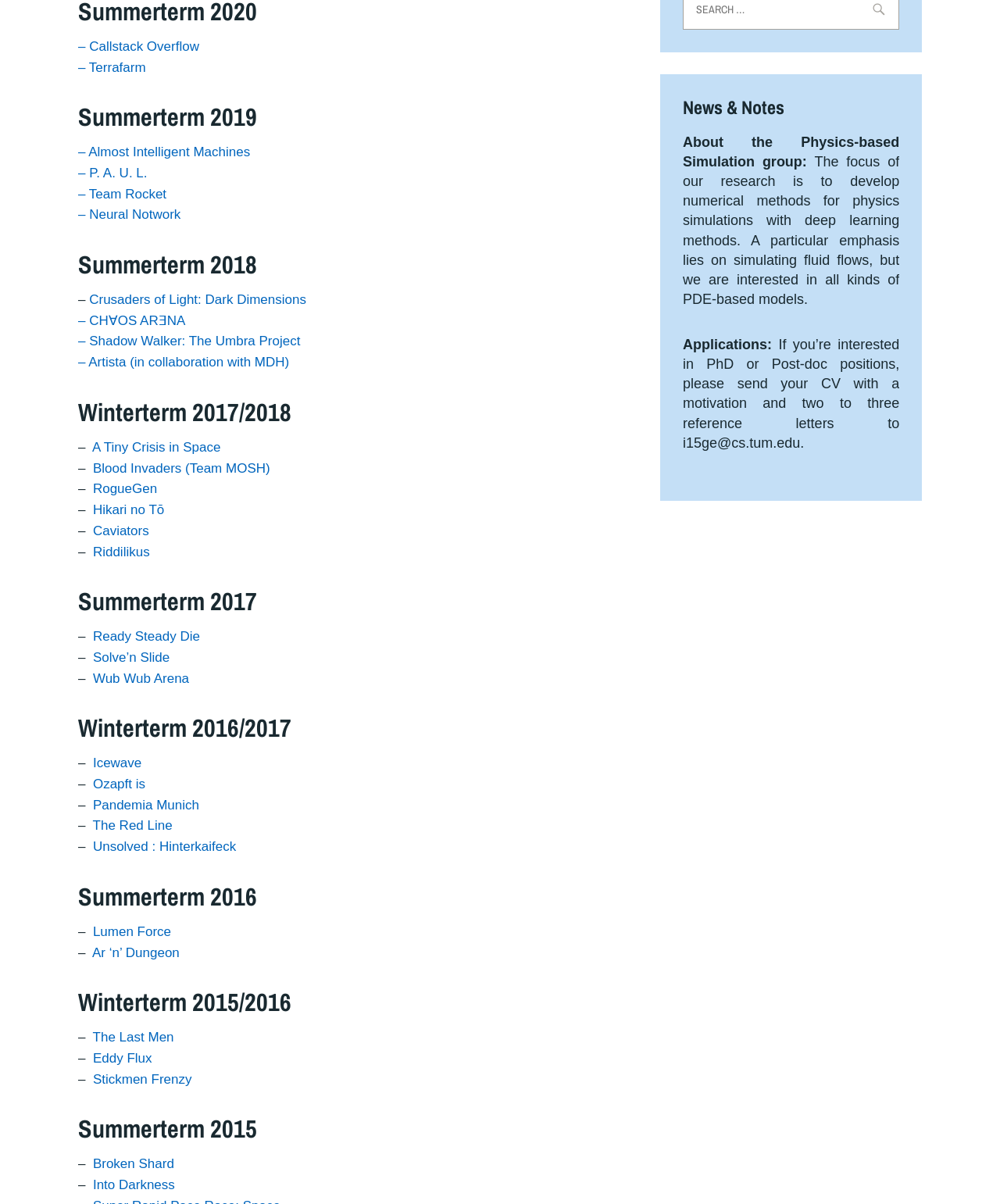How can one apply for PhD or Post-doc positions?
Provide an in-depth answer to the question, covering all aspects.

According to the text, if one is interested in PhD or Post-doc positions, they should send their CV with a motivation and two to three reference letters to the specified email address.